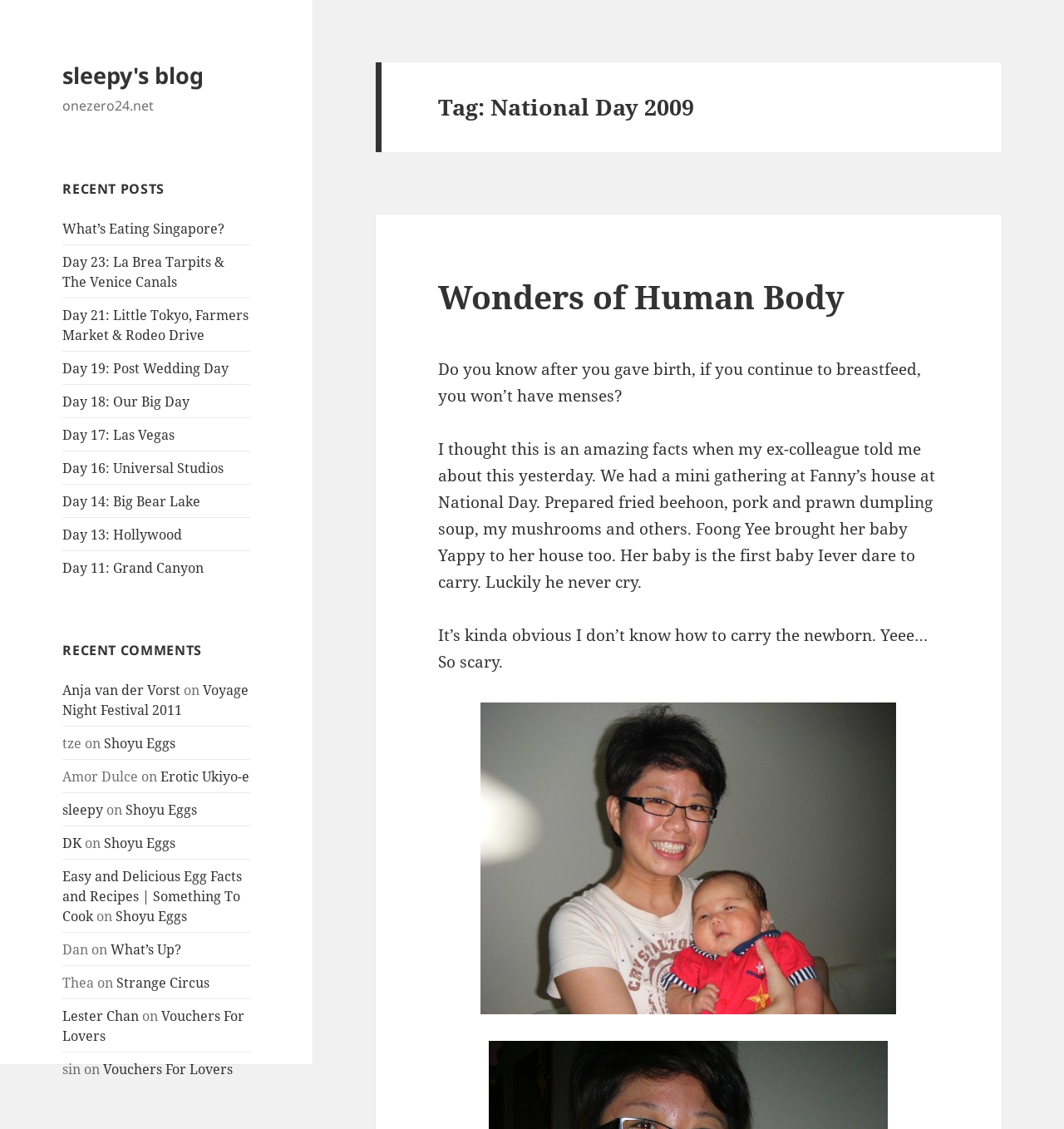What is the event mentioned in the post?
Answer with a single word or phrase, using the screenshot for reference.

National Day